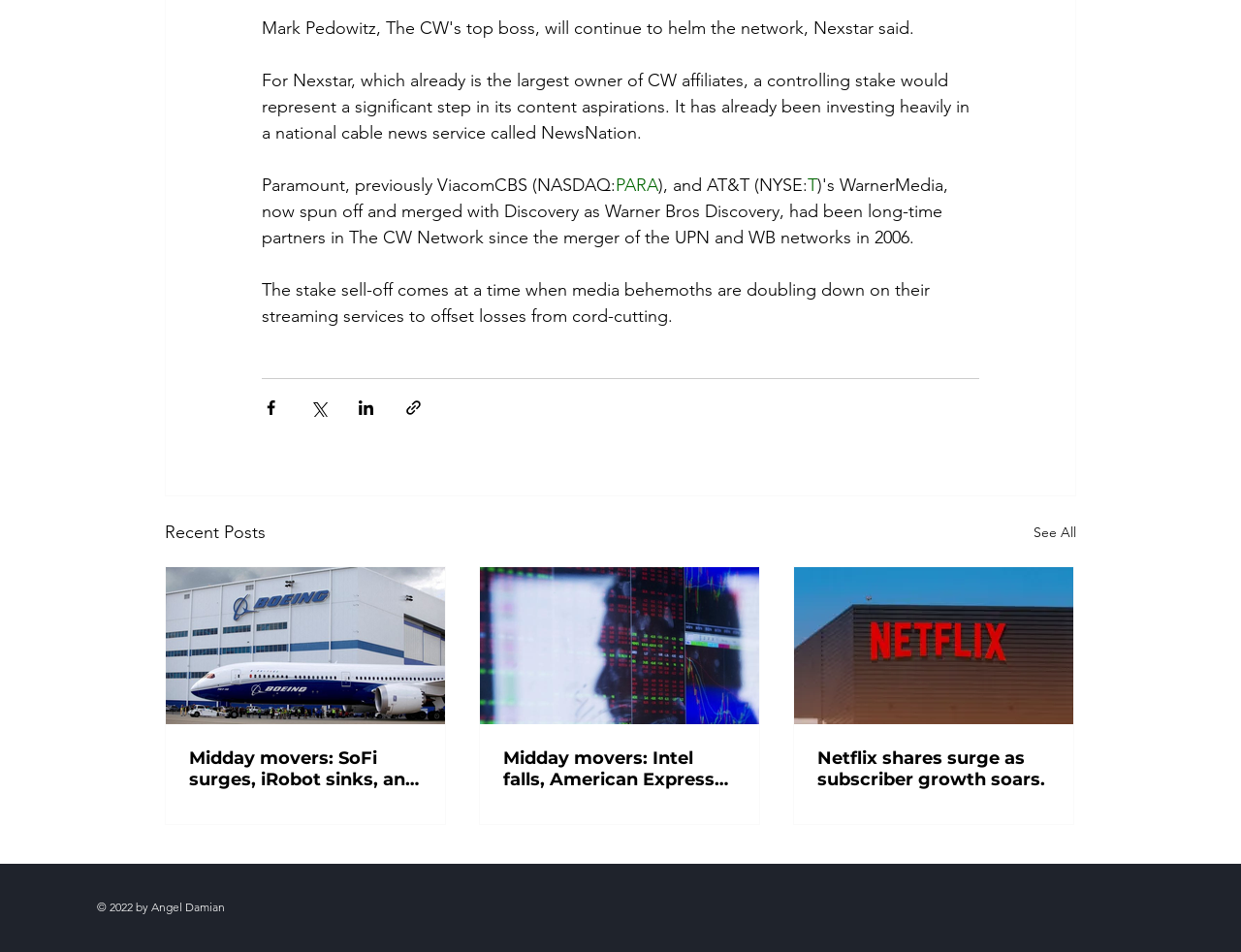Bounding box coordinates are given in the format (top-left x, top-left y, bottom-right x, bottom-right y). All values should be floating point numbers between 0 and 1. Provide the bounding box coordinate for the UI element described as: See All

[0.833, 0.544, 0.867, 0.574]